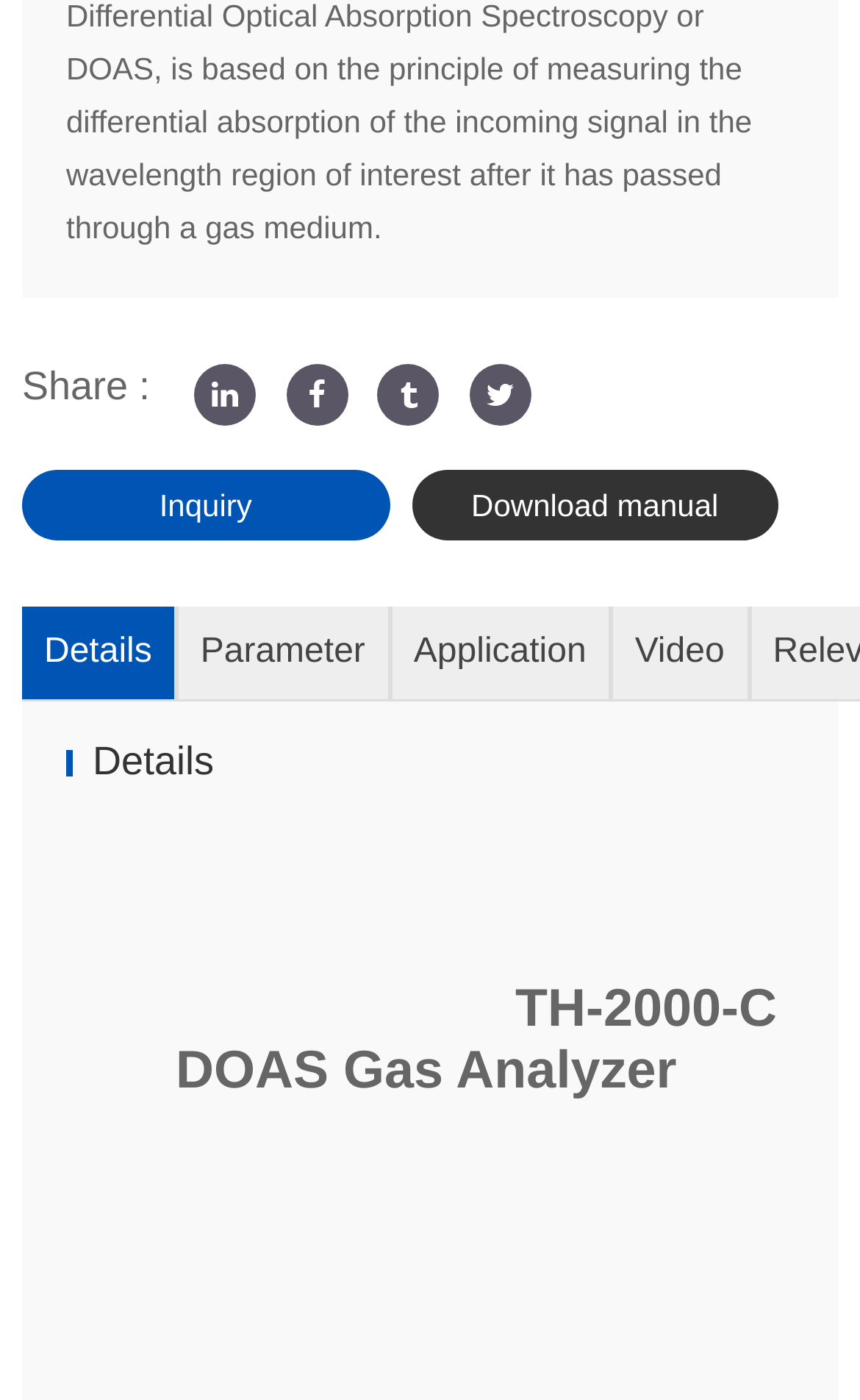Identify the bounding box coordinates of the region I need to click to complete this instruction: "check pengeluaran sgp".

None